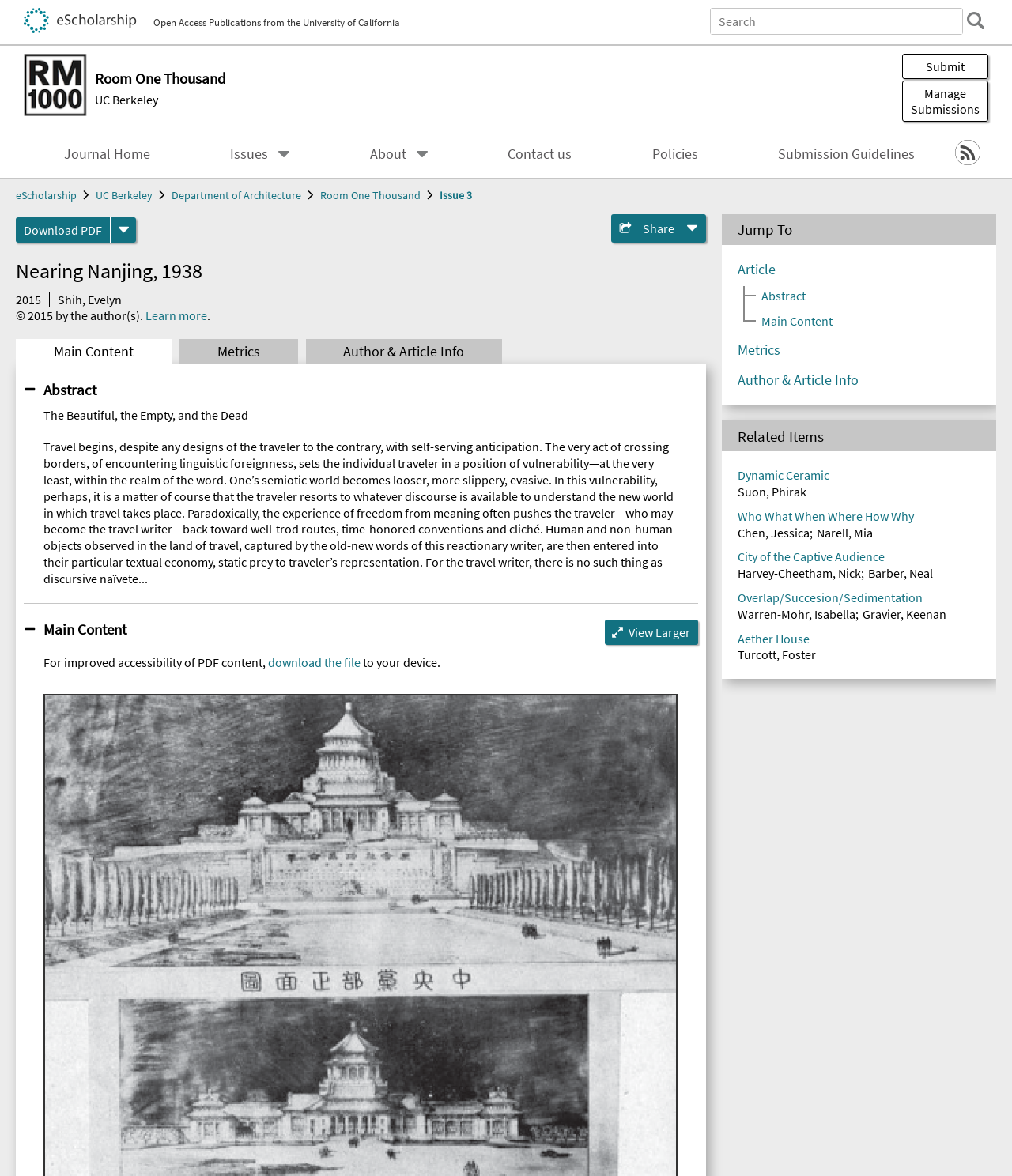Who is the author of the article?
Analyze the image and provide a thorough answer to the question.

I found the author's name by looking at the link 'Shih, Evelyn' which appears under the heading 'Nearing Nanjing, 1938'. This suggests that Shih, Evelyn is the author of the article.